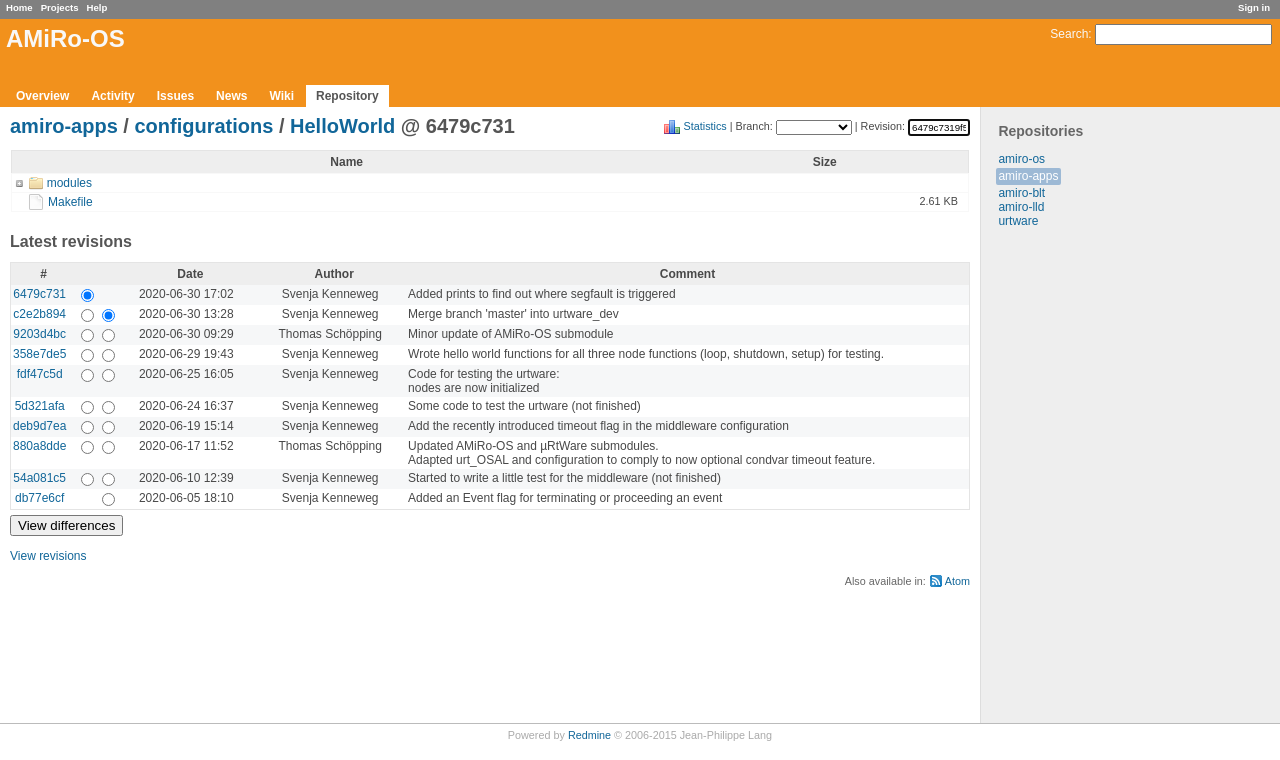Using the details from the image, please elaborate on the following question: What is the revision number of the current branch?

I found the answer by looking at the heading 'amiro-apps / configurations / HelloWorld @ 6479c731' and the StaticText '6479c731' underneath it, which suggests that '6479c731' is the revision number of the current branch.